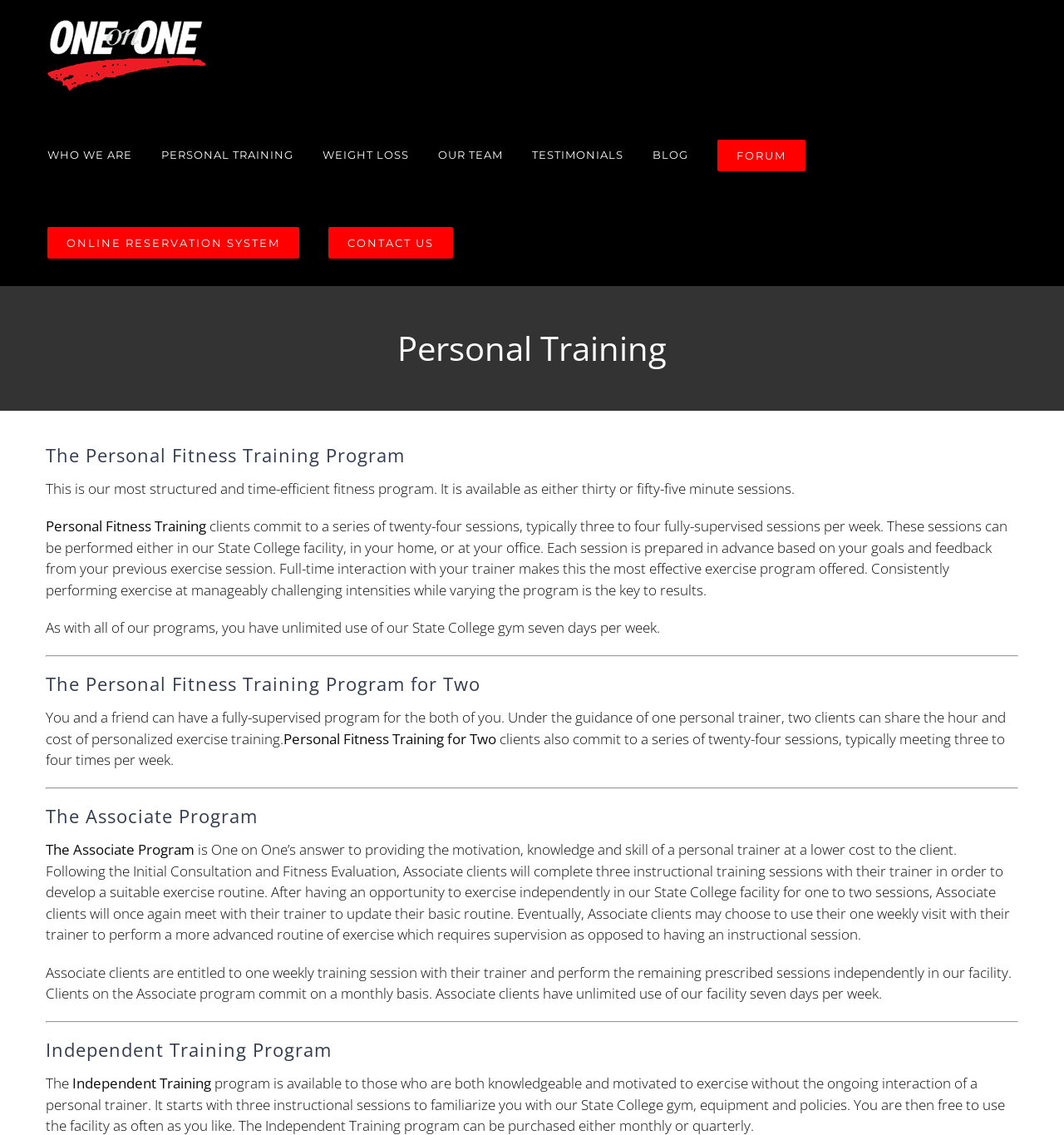Identify the coordinates of the bounding box for the element that must be clicked to accomplish the instruction: "Click on the 'ONLINE RESERVATION SYSTEM' link".

[0.044, 0.175, 0.281, 0.252]